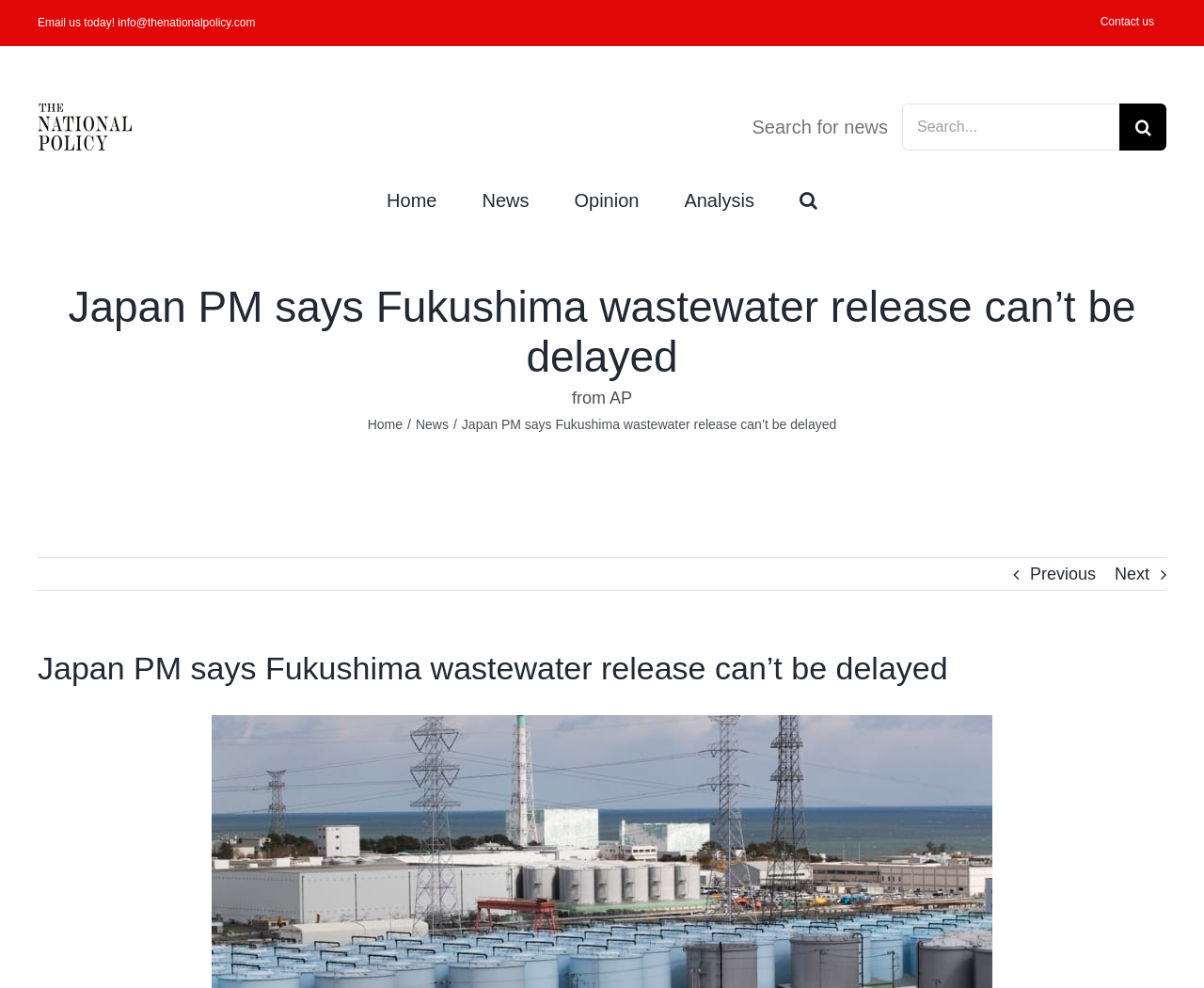Elaborate on the information and visuals displayed on the webpage.

This webpage appears to be a news article from The National Policy, with a focus on Japan's Prime Minister and the Fukushima Daiichi nuclear power plant. 

At the top left corner, there is a logo of The National Policy, accompanied by a link to the website's email address. On the top right corner, there is a secondary menu with a link to the "Contact us" page. 

Below the logo, there is a search bar with a magnifying glass icon, allowing users to search for news articles. This search bar is duplicated in the main menu, which is located below the search bar. The main menu consists of links to various sections of the website, including "Home", "News", "Opinion", "Analysis", and "Search". 

The main content of the webpage is an article with the title "Japan PM says Fukushima wastewater release can’t be delayed", attributed to AP. The article's title is repeated below the main menu, followed by a breadcrumb navigation bar with links to the "Home" and "News" sections. 

The article's content is not explicitly described in the accessibility tree, but it appears to be a news article discussing the Fukushima Daiichi nuclear power plant. At the bottom of the article, there are links to previous and next articles, as well as a repeated title of the current article.